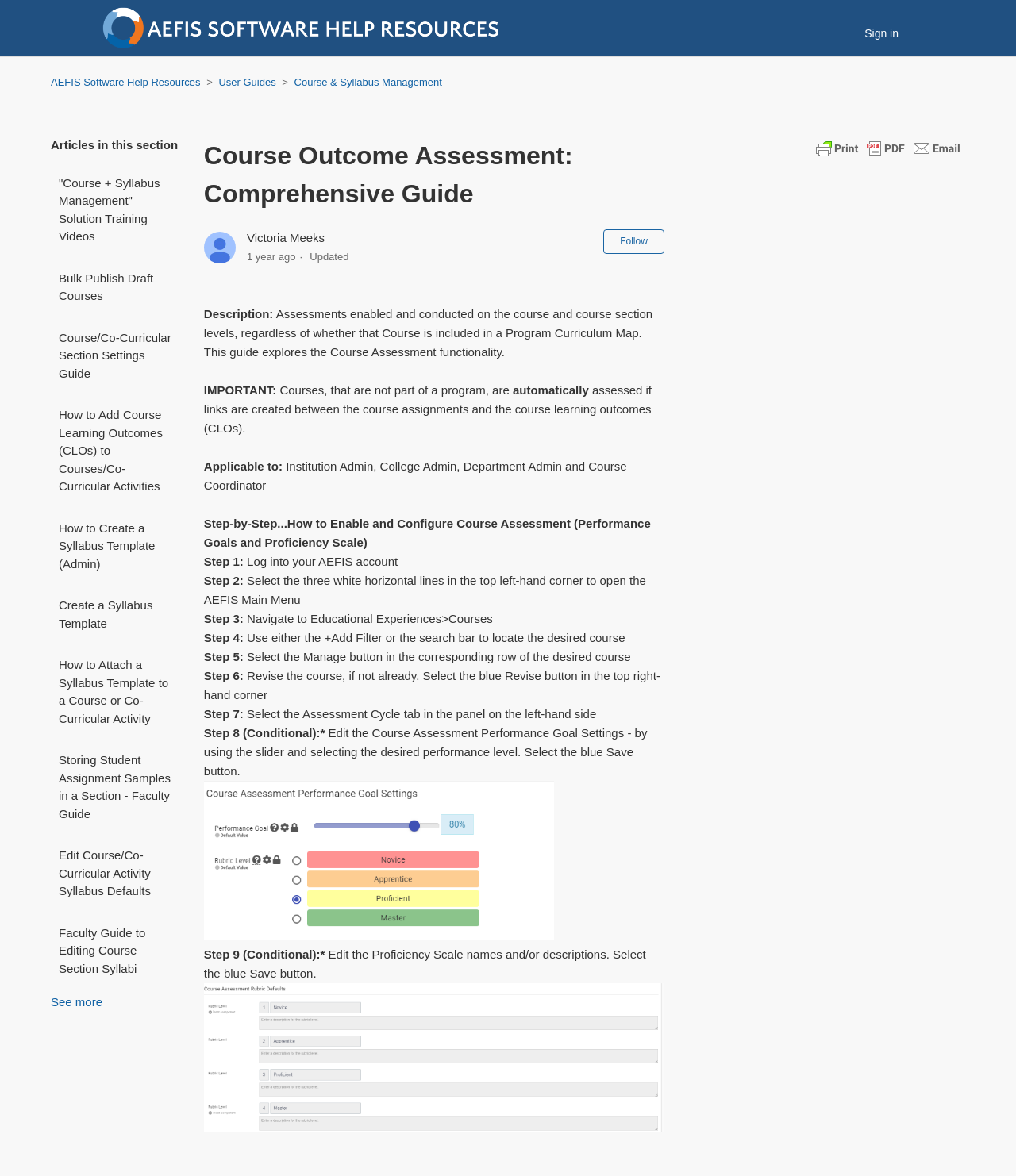Please identify the bounding box coordinates of the region to click in order to complete the task: "See more articles in this section". The coordinates must be four float numbers between 0 and 1, specified as [left, top, right, bottom].

[0.05, 0.846, 0.101, 0.858]